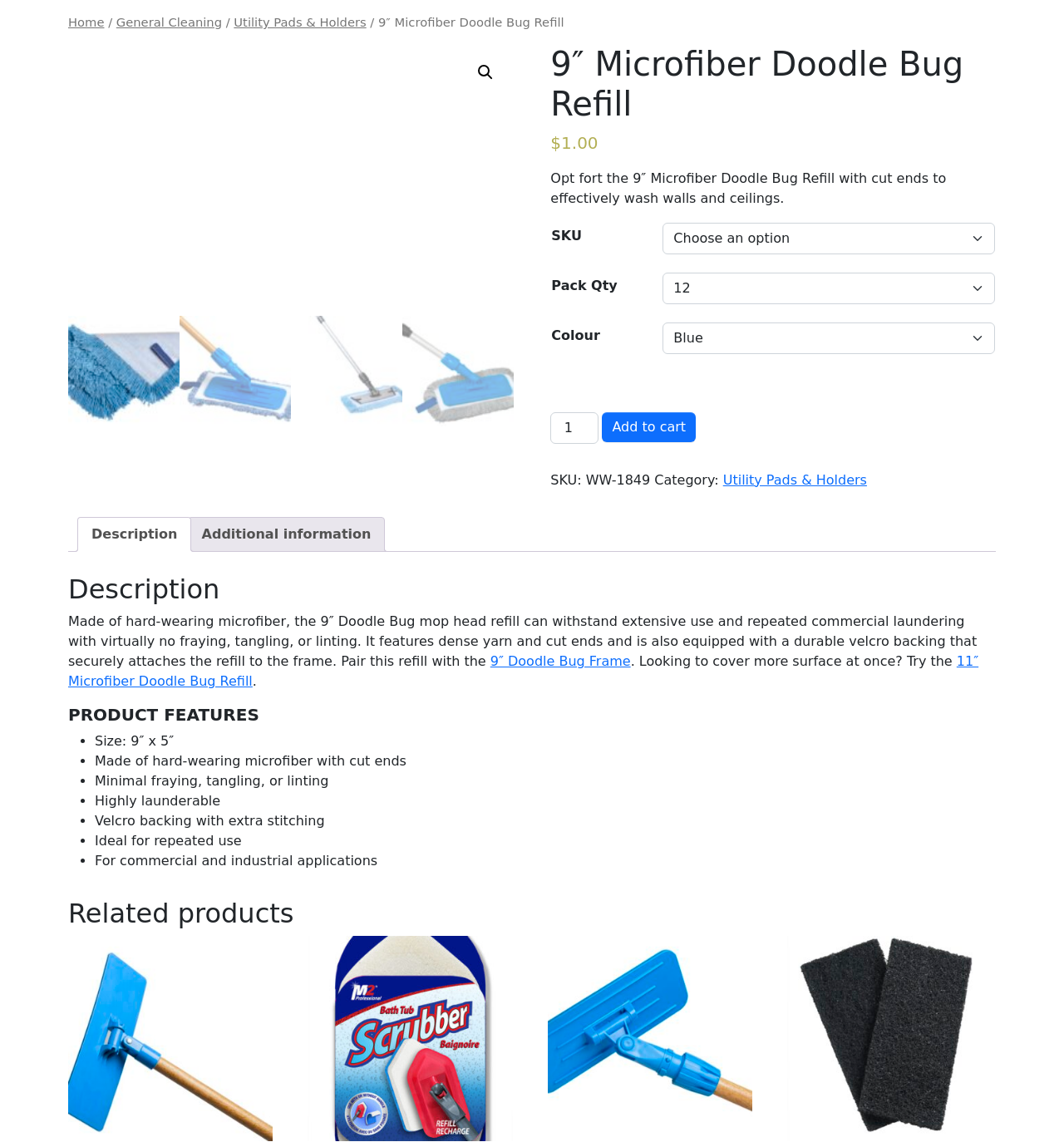What is the price of the 9″ Microfiber Doodle Bug Refill?
We need a detailed and meticulous answer to the question.

The price of the 9″ Microfiber Doodle Bug Refill can be found in the product information section, where it is listed as '$1.00'.